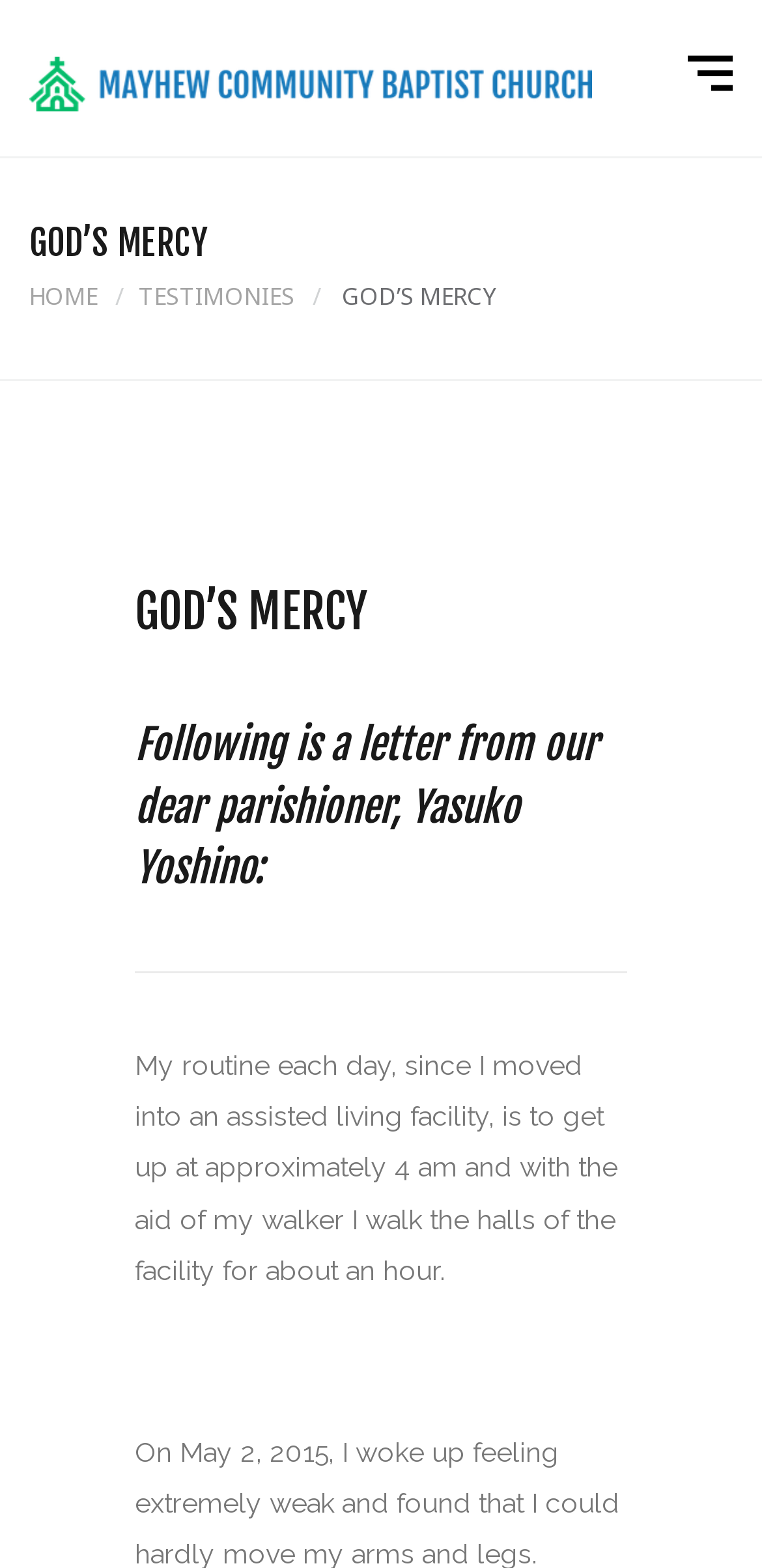Provide the bounding box coordinates of the HTML element described as: "Click-To-Call". The bounding box coordinates should be four float numbers between 0 and 1, i.e., [left, top, right, bottom].

None